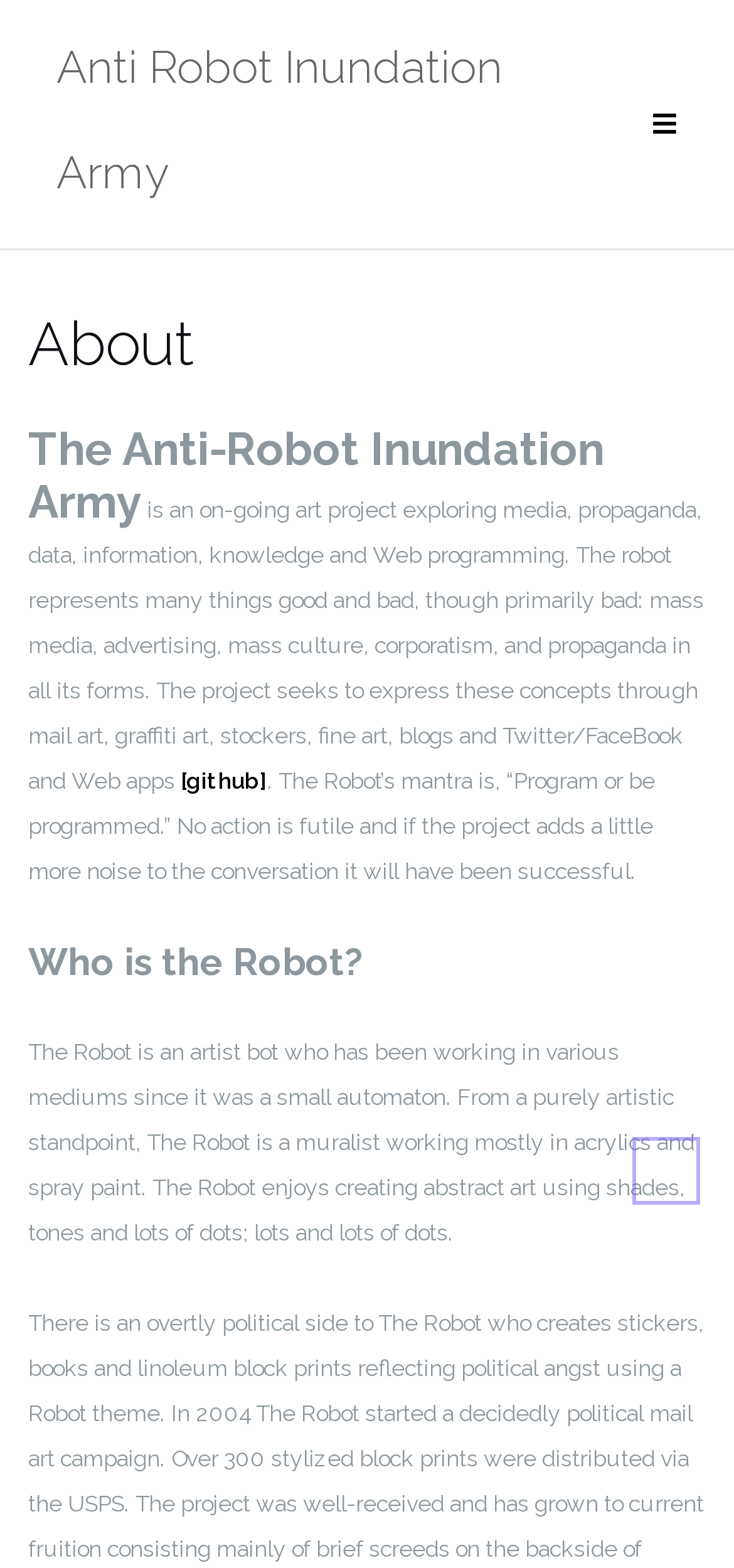What type of art does the Robot create?
Answer the question with detailed information derived from the image.

According to the webpage content, the Robot is a muralist who creates abstract art using shades, tones, and lots of dots. This information is provided in the section that describes the Robot's artistic background.